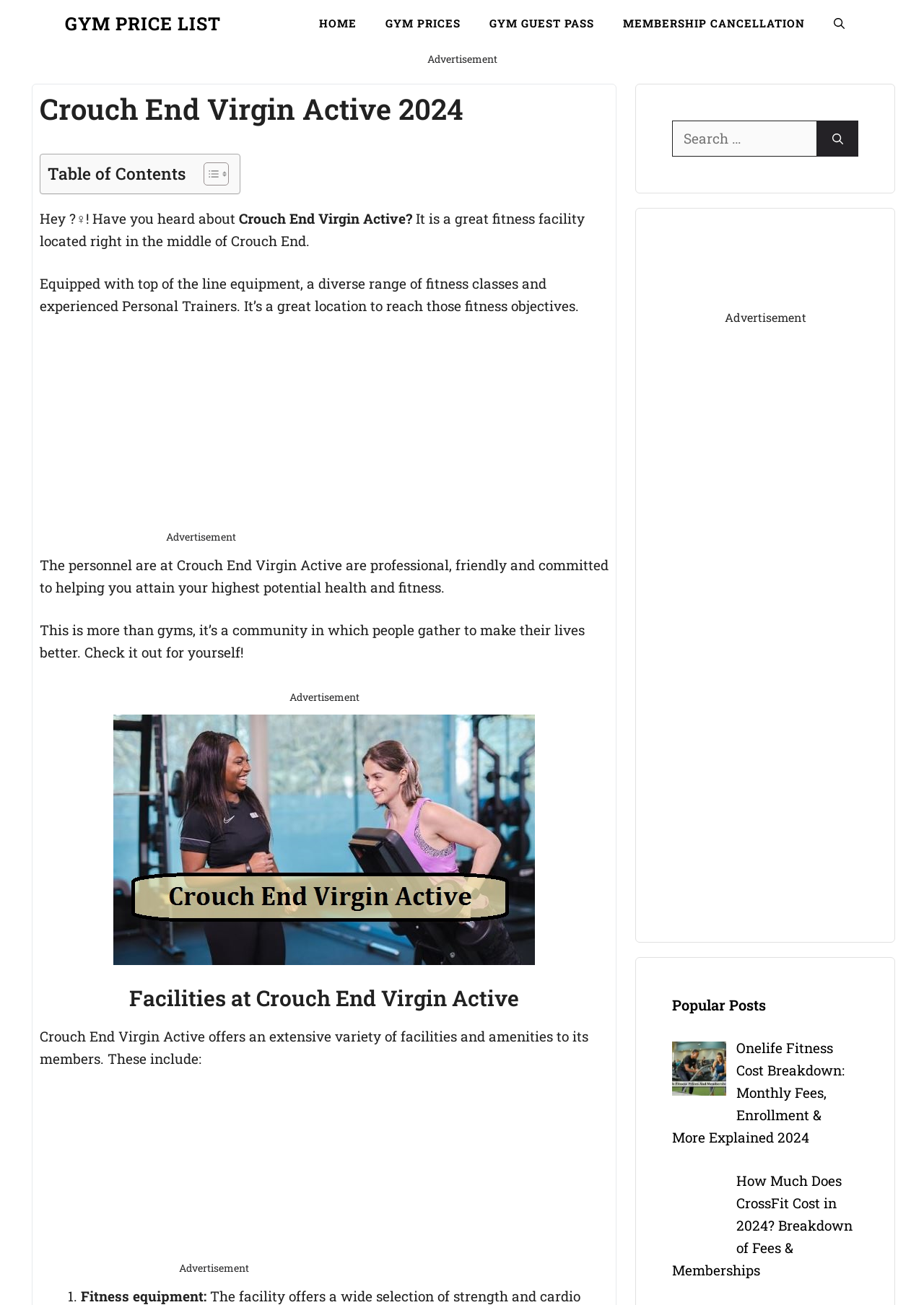Provide an in-depth caption for the webpage.

The webpage is about Crouch End Virgin Active, a fitness facility. At the top, there is a navigation bar with links to "GYM PRICE LIST", "HOME", "GYM PRICES", "GYM GUEST PASS", and "MEMBERSHIP CANCELLATION". On the right side of the navigation bar, there is a search button.

Below the navigation bar, there is a header section with the title "Crouch End Virgin Active 2024" and a table of contents with a toggle button. The table of contents is accompanied by two small images.

The main content of the webpage is divided into sections. The first section introduces Crouch End Virgin Active, describing it as a great fitness facility with top-of-the-line equipment, diverse fitness classes, and experienced personal trainers. There are several paragraphs of text in this section, with some advertisements scattered throughout.

The next section is about the facilities and amenities offered by Crouch End Virgin Active. There is a heading "Facilities at Crouch End Virgin Active" followed by a list of facilities, but the list is not fully described.

On the right side of the webpage, there is a complementary section with a search box and a button. Below the search box, there is an advertisement section with a heading "Popular Posts" and two links to articles about fitness prices, each accompanied by an image.

Throughout the webpage, there are several advertisements and images, including a large image of Crouch End Virgin Active. The overall layout is organized, with clear headings and concise text.